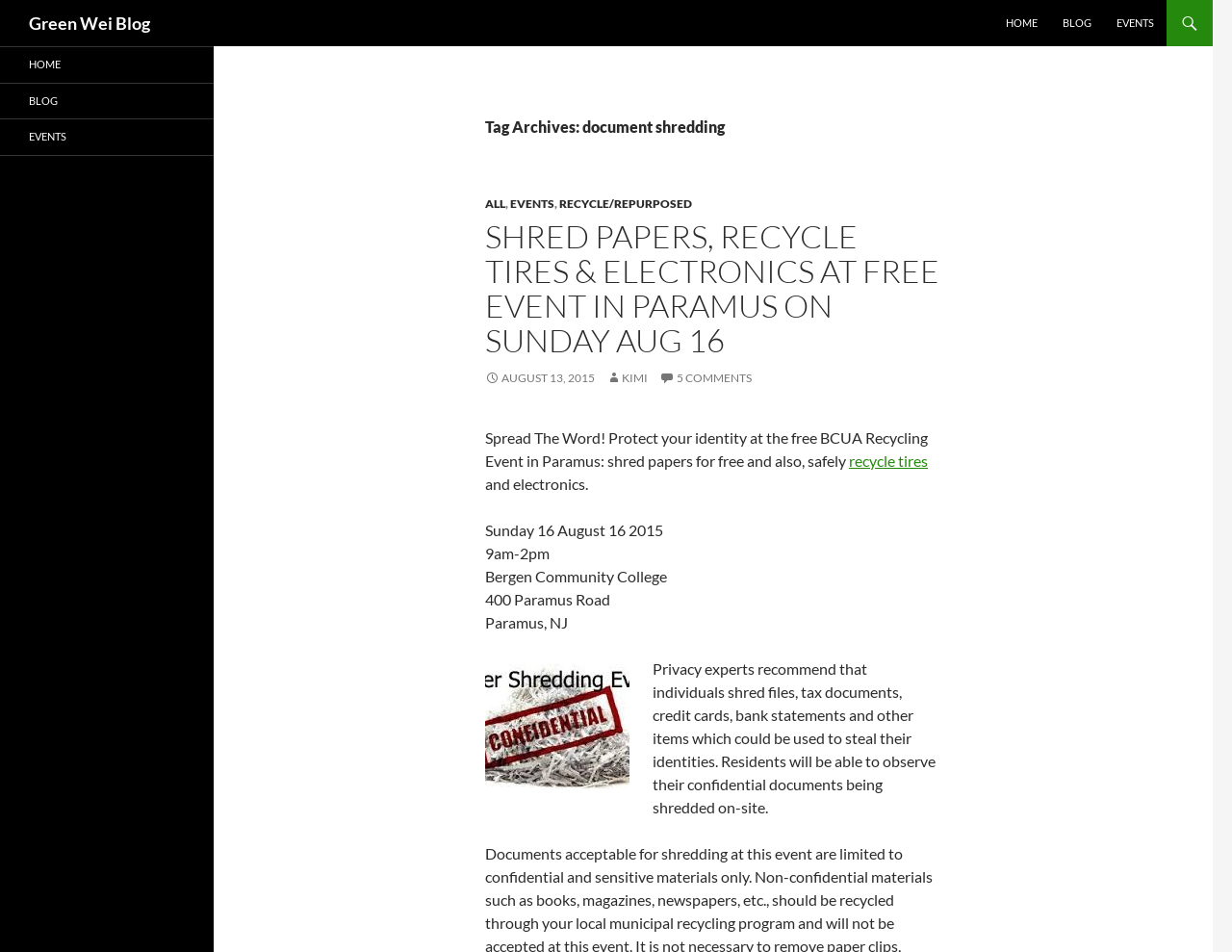Using the description: "recycle tires", identify the bounding box of the corresponding UI element in the screenshot.

[0.689, 0.474, 0.753, 0.493]